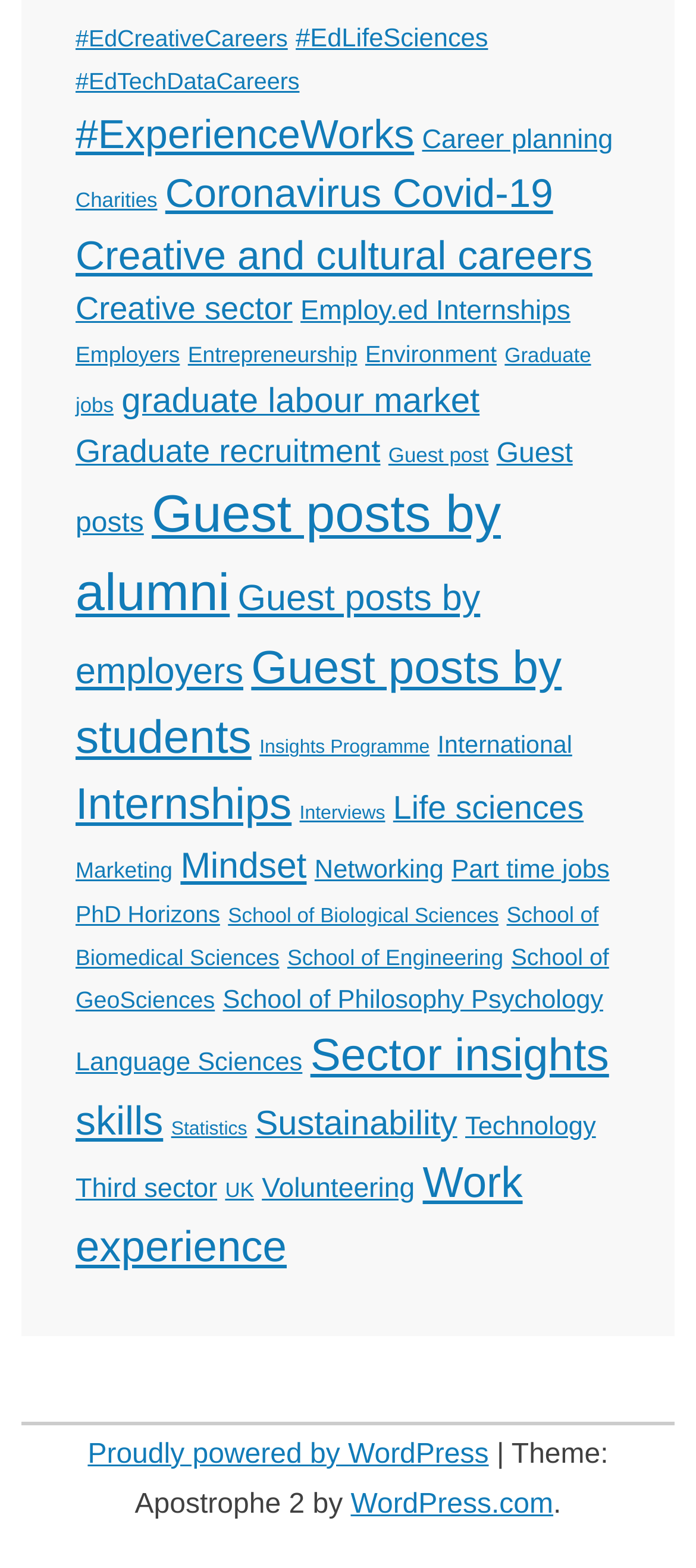Predict the bounding box coordinates for the UI element described as: "Employ.ed Internships". The coordinates should be four float numbers between 0 and 1, presented as [left, top, right, bottom].

[0.432, 0.189, 0.82, 0.208]